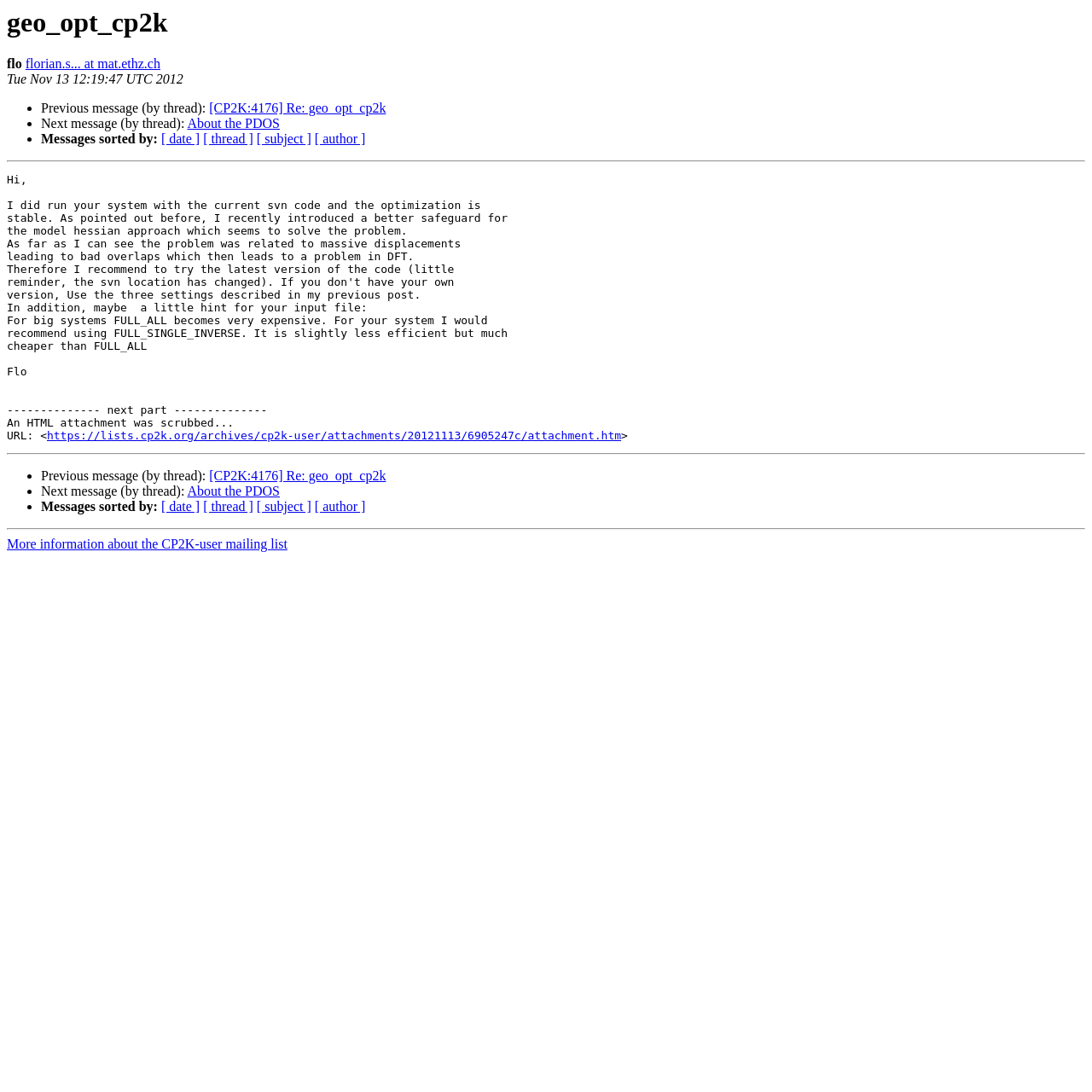Articulate a complete and detailed caption of the webpage elements.

The webpage appears to be an archived email thread from the CP2K-user mailing list. At the top, there is a heading with the title "geo_opt_cp2k" and a static text "flo" next to it. Below that, there is a link to an email address "florian.s... at mat.ethz.ch" and a timestamp "Tue Nov 13 12:19:47 UTC 2012".

The main content of the page is divided into sections separated by horizontal lines. Each section contains a list of links and static texts, including "Previous message (by thread):", "Next message (by thread):", and "Messages sorted by:". These links and texts are arranged in a vertical list, with list markers (•) preceding each item.

There are five links in the first section, including "[CP2K:4176] Re: geo_opt_cp2k" and "About the PDOS", which are likely related to the email thread. The second section is similar, with the same links and texts, but with different content.

Below these sections, there is a link to an attachment "https://lists.cp2k.org/archives/cp2k-user/attachments/20121113/6905247c/attachment.htm" and a static text ">". Another horizontal line separates this section from the next, which contains the same list of links and texts as the first section.

At the bottom of the page, there is a link to "More information about the CP2K-user mailing list". Overall, the webpage appears to be a archived email thread with links to related messages and attachments.